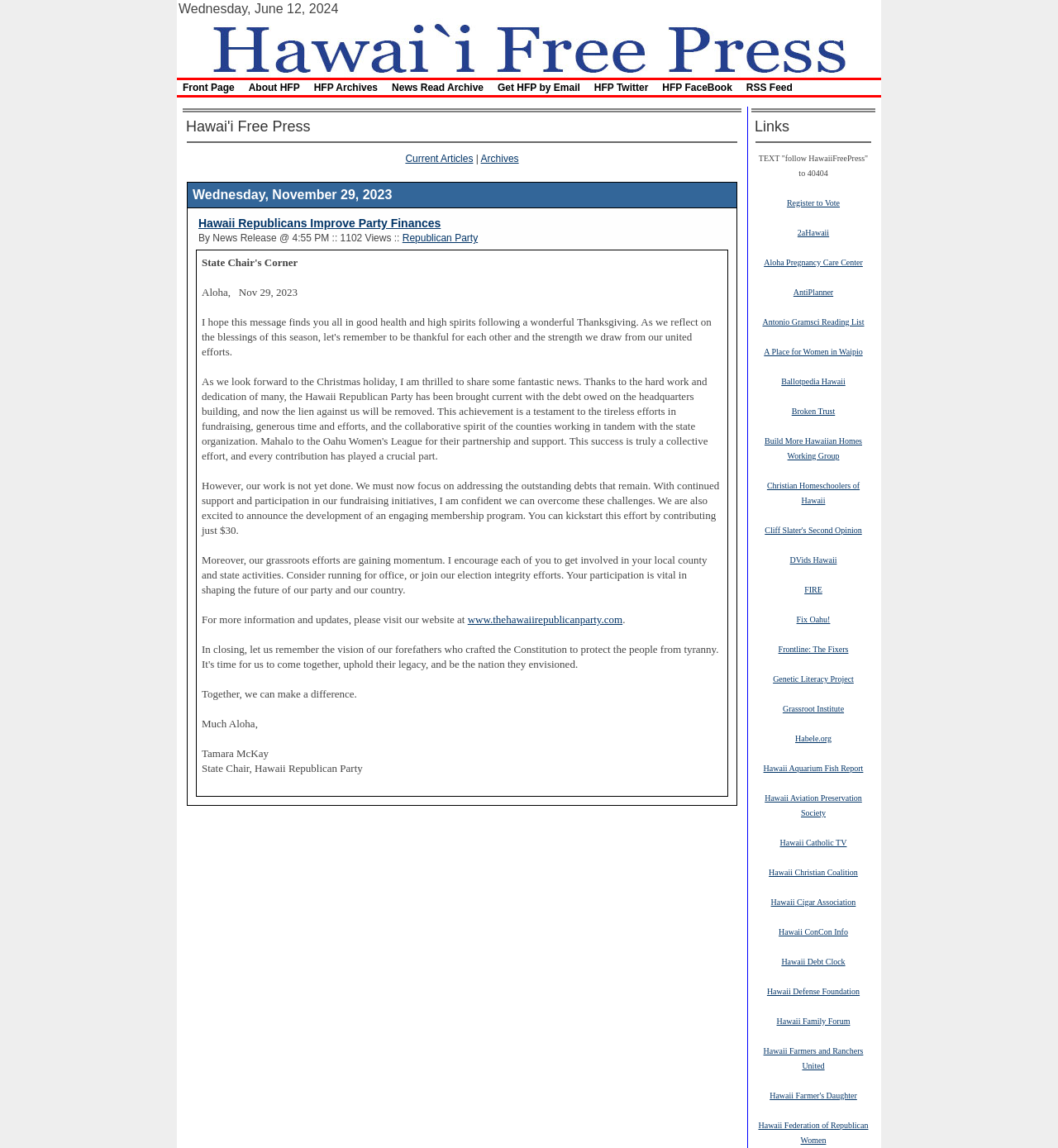Please provide the bounding box coordinates in the format (top-left x, top-left y, bottom-right x, bottom-right y). Remember, all values are floating point numbers between 0 and 1. What is the bounding box coordinate of the region described as: Hawaii Republicans Improve Party Finances

[0.188, 0.189, 0.417, 0.2]